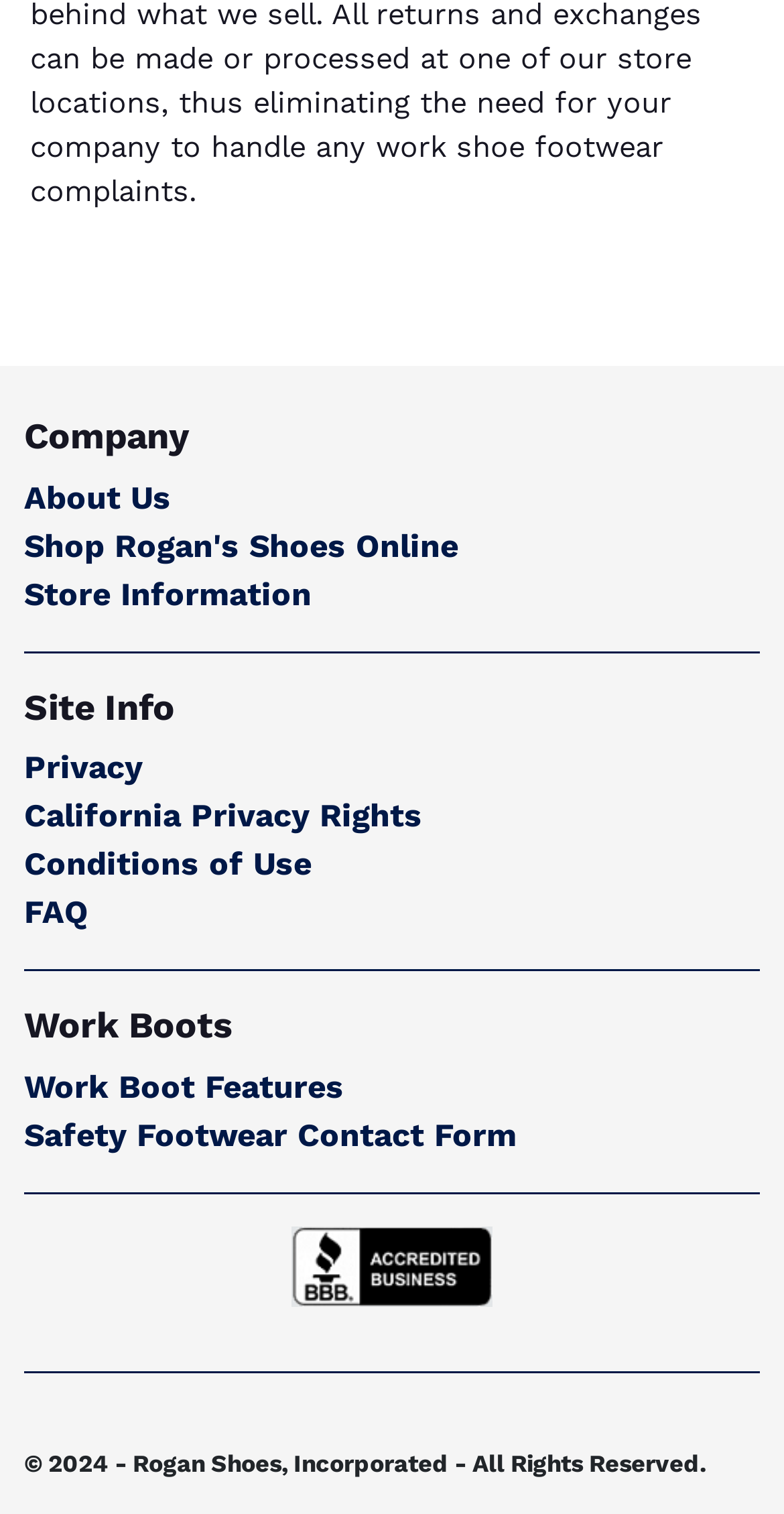Locate the bounding box coordinates of the area to click to fulfill this instruction: "View BBB Accredited". The bounding box should be presented as four float numbers between 0 and 1, in the order [left, top, right, bottom].

[0.372, 0.822, 0.628, 0.847]